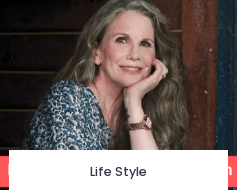What is the woman doing with her hand?
Give a one-word or short-phrase answer derived from the screenshot.

Resting her chin